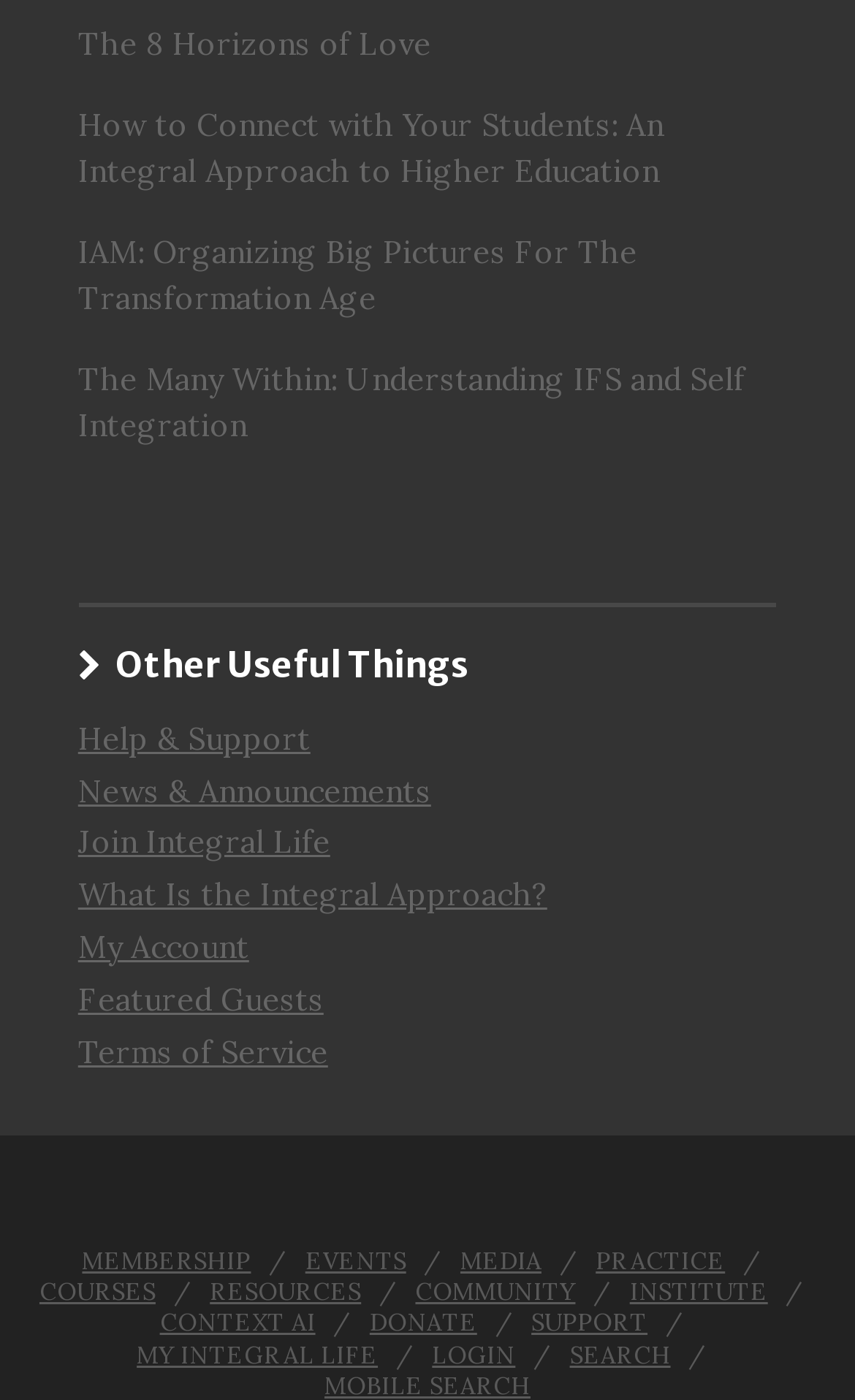Provide the bounding box for the UI element matching this description: "Practice".

[0.697, 0.889, 0.848, 0.911]